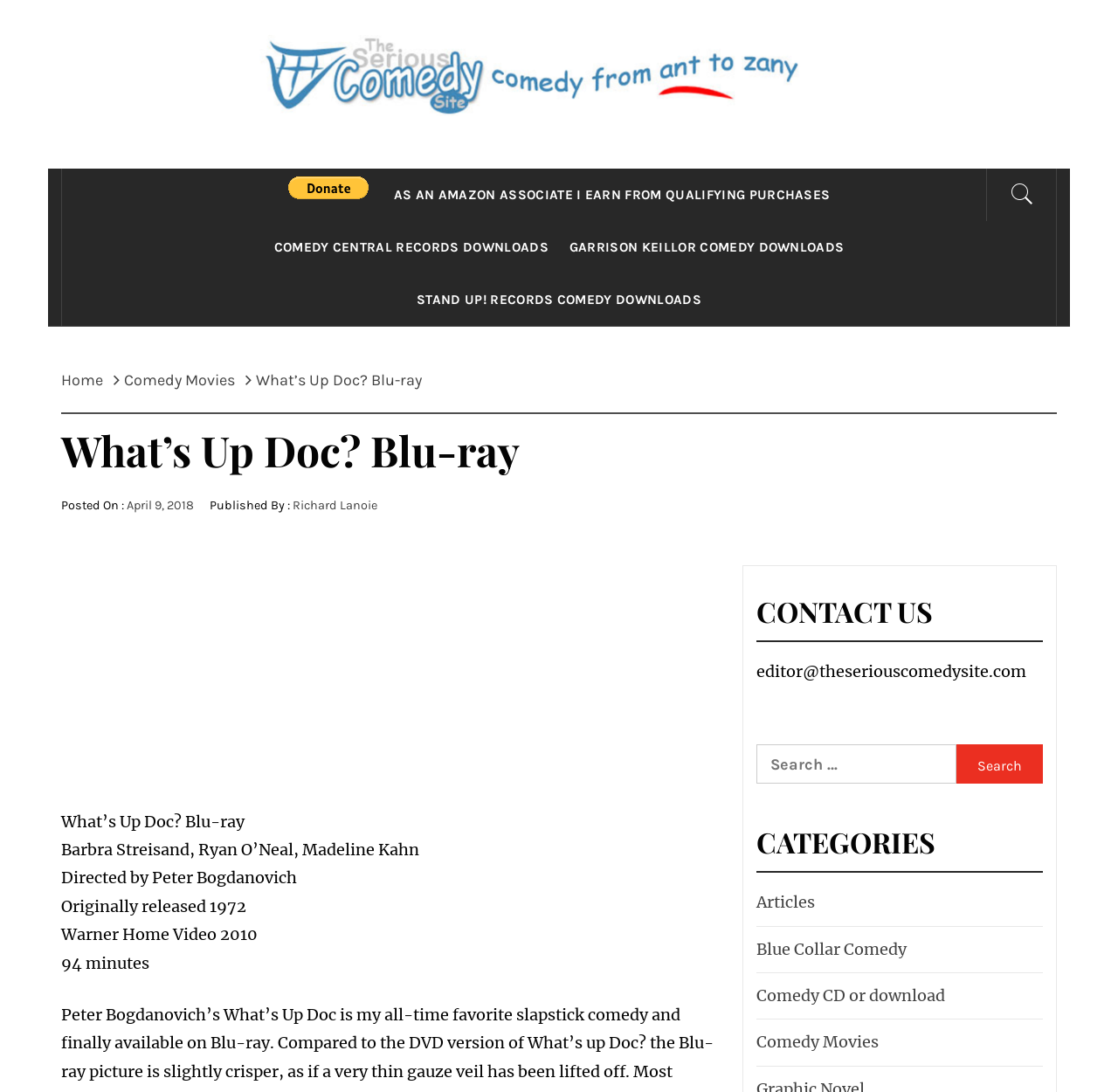Determine the bounding box coordinates of the region to click in order to accomplish the following instruction: "Click the Donate with PayPal button". Provide the coordinates as four float numbers between 0 and 1, specifically [left, top, right, bottom].

[0.257, 0.162, 0.329, 0.183]